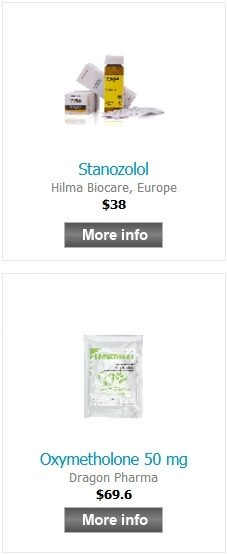Detail every visible element in the image extensively.

This image showcases two steroid products prominently featured in a health and fitness context. The first product, **Stanozolol**, is from **Hilma Biocare, Europe**, and is priced at **$38**. It is displayed in a package that includes pill bottles, indicating a professional medicinal appearance. Directly beneath it is the second product, **Oxymetholone 50 mg**, produced by **Dragon Pharma**, with a higher price of **$69.6**. This item is presented in a distinctive bag, suggesting a different form of packaging compared to the first. Each product is accompanied by a "More info" button, inviting users to explore further details about these steroids, commonly used for performance enhancement and bodybuilding purposes.